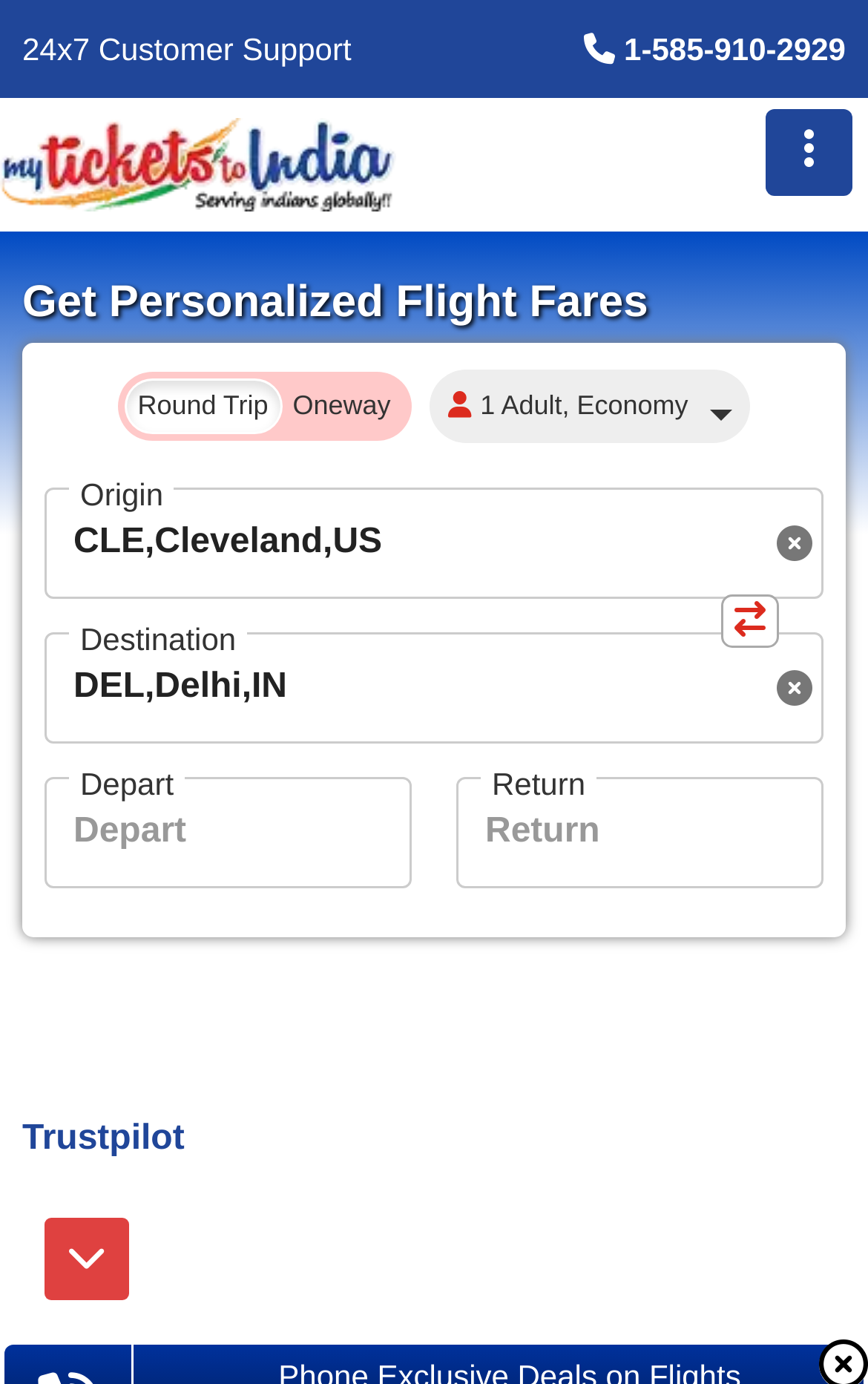Provide the bounding box coordinates of the UI element this sentence describes: "Logo".

[0.0, 0.079, 0.456, 0.159]